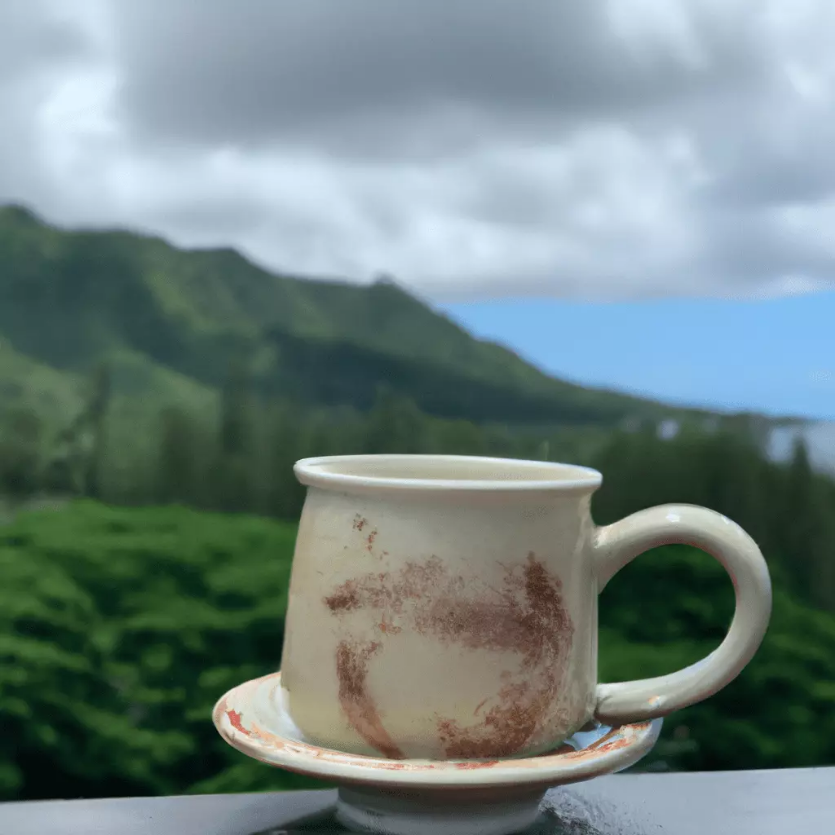Offer an in-depth description of the image.

The image showcases a ceramic cup of coffee resting on a saucer, set against a stunning backdrop of lush Hawaiian mountains and a cloudy sky. This scene evokes the rich tradition of Kona coffee, renowned for its smooth flavor and sustainable farming practices. The cup appears rustic, hinting at the artisanal craftsmanship associated with local coffee culture. The vibrant greenery and rolling hills in the background highlight Hawaii's natural beauty, reinforcing the connection between the landscape and the exquisite coffee the region produces. This visual encapsulates the essence of enjoying a warm cup of Kona coffee amidst the serene Hawaiian environment.